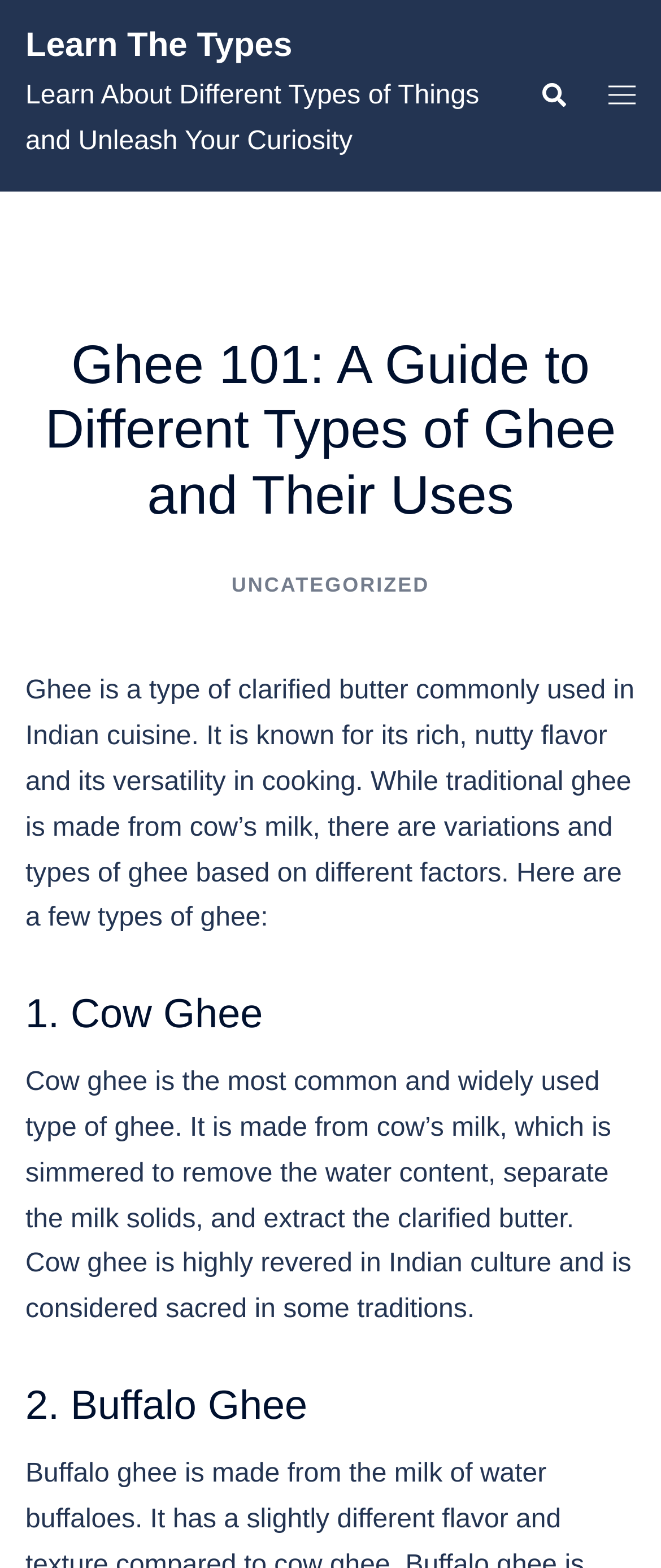Provide a one-word or short-phrase answer to the question:
What is cow ghee made from?

Cow's milk